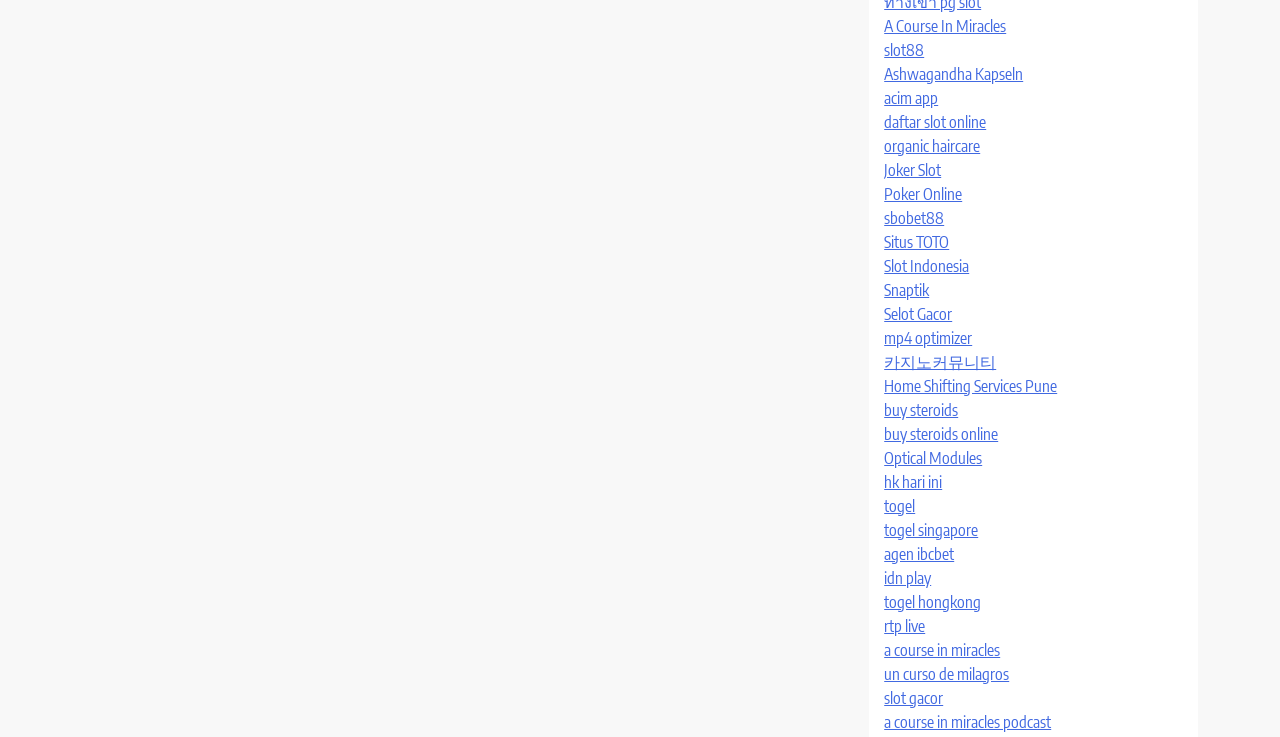Please identify the bounding box coordinates of the area I need to click to accomplish the following instruction: "Visit slot88 website".

[0.691, 0.054, 0.722, 0.081]